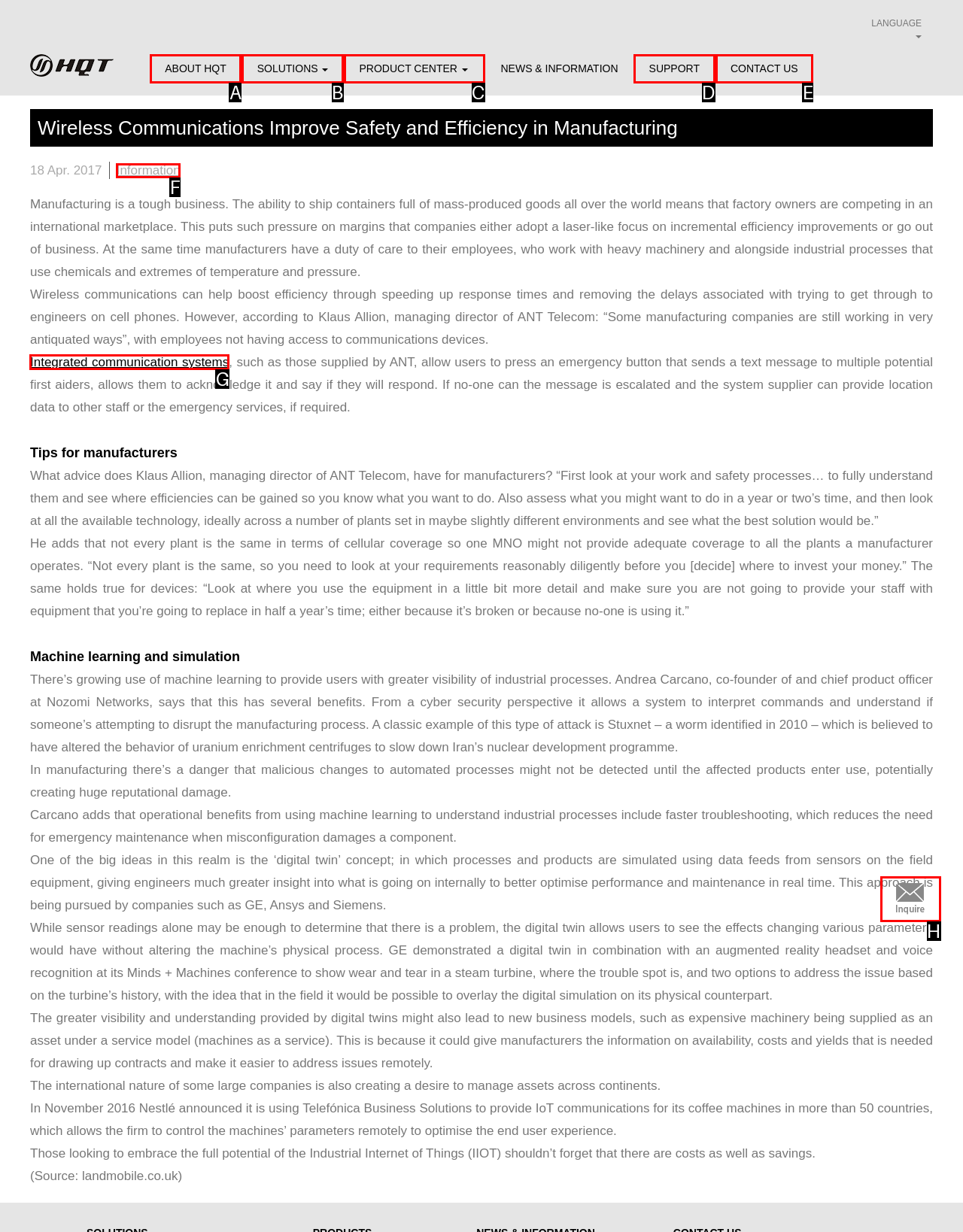Tell me the letter of the UI element I should click to accomplish the task: Click on the 'Integrated communication systems' link based on the choices provided in the screenshot.

G